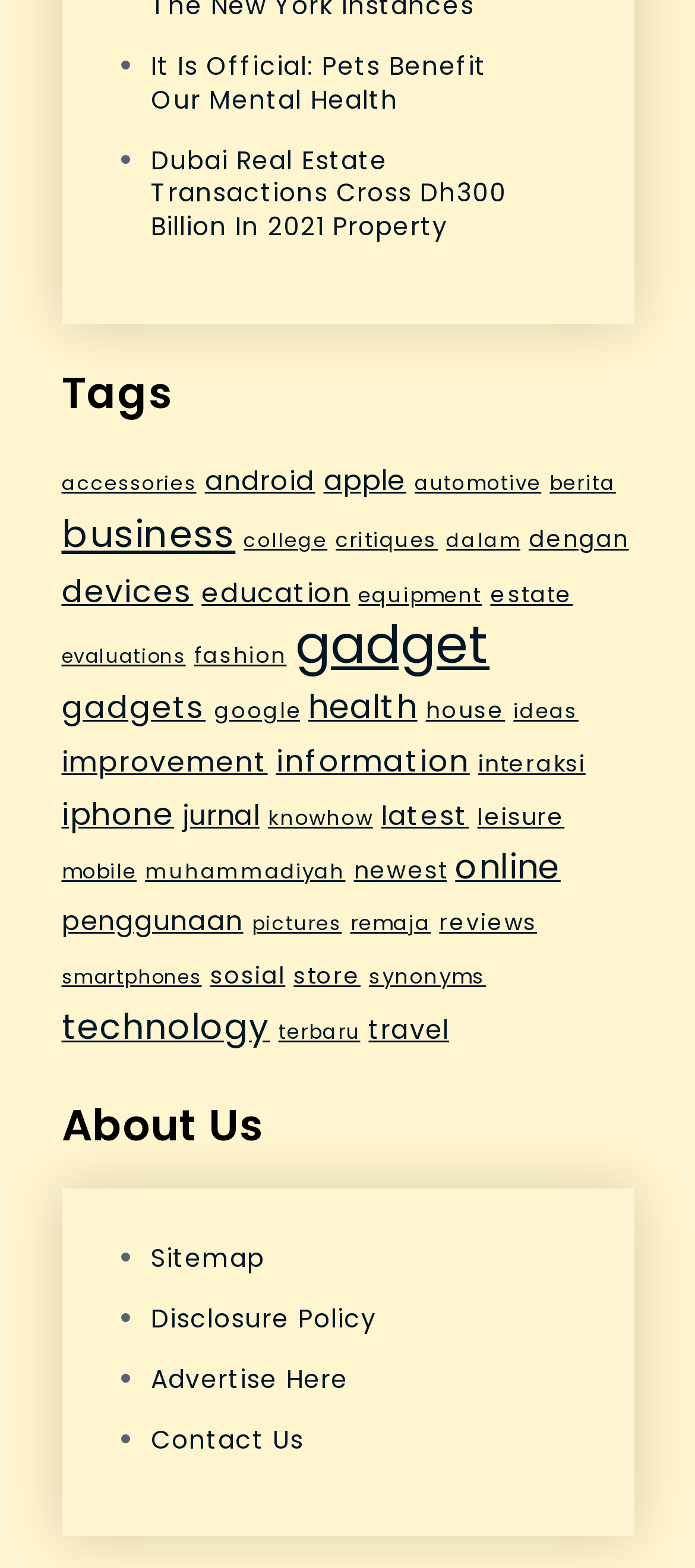Locate the UI element that matches the description Advertise Here in the webpage screenshot. Return the bounding box coordinates in the format (top-left x, top-left y, bottom-right x, bottom-right y), with values ranging from 0 to 1.

[0.217, 0.868, 0.501, 0.891]